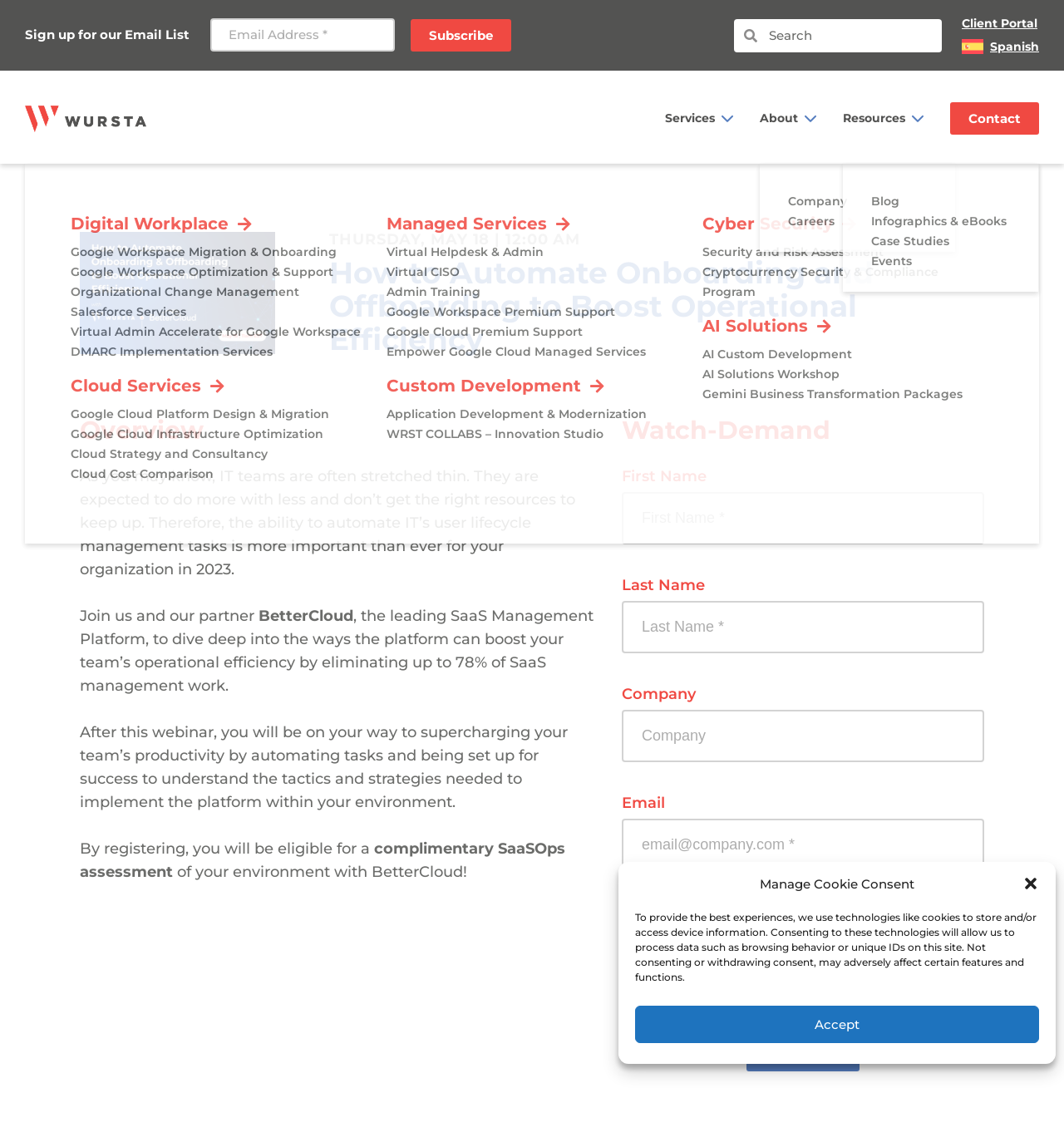What is the name of the partner mentioned in the webinar?
Using the image provided, answer with just one word or phrase.

BetterCloud